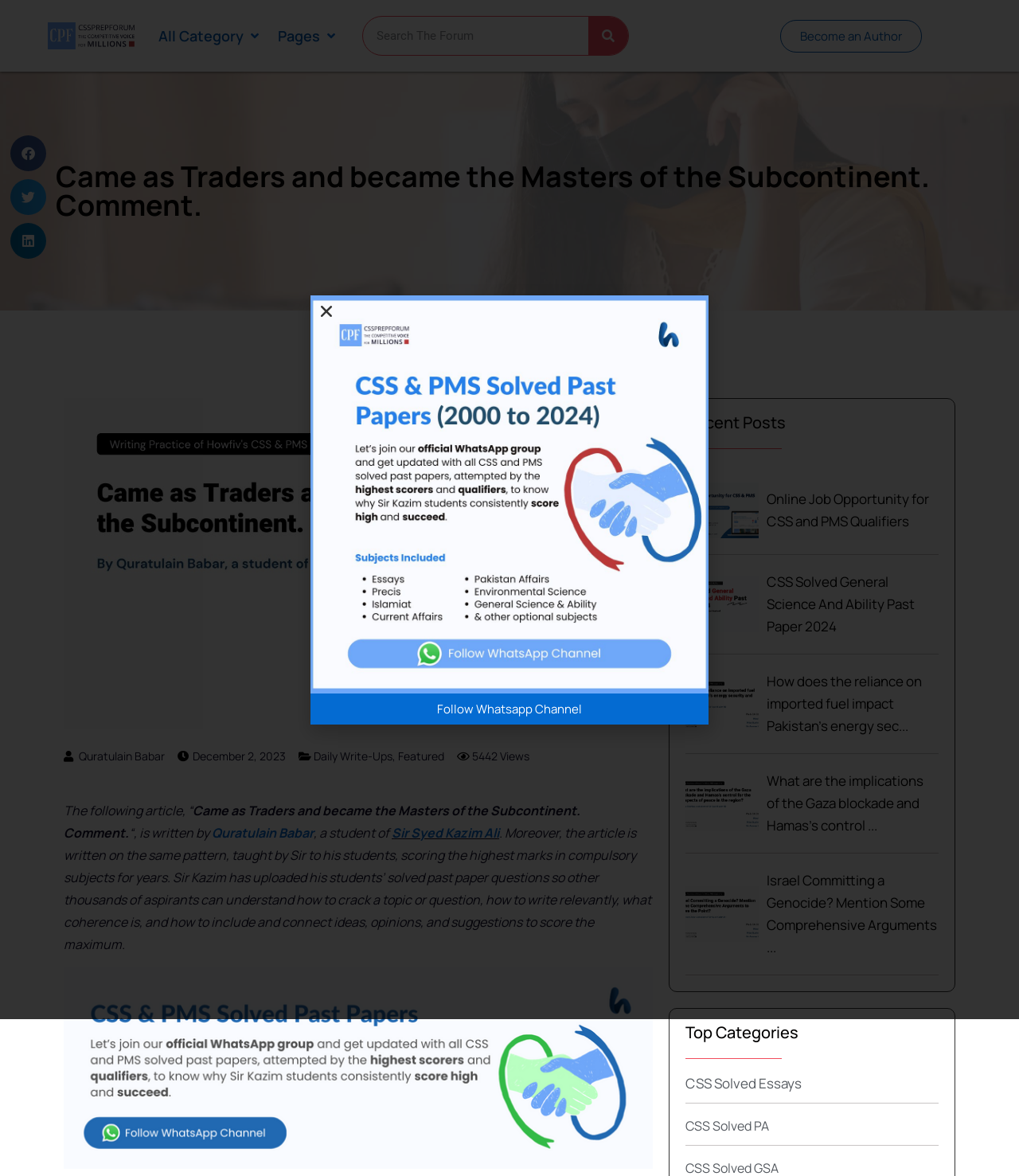Articulate a detailed summary of the webpage's content and design.

The webpage is an article page with the title "Came as Traders and became the Masters of the Subcontinent. Comment." written by Quratulain Babar, a student of Sir Syed Kazim Ali. At the top, there is a navigation menu with links to "All Category" and "Pages". Next to it, there is a search bar with a search button. On the top-right corner, there are social media sharing buttons for Facebook, Twitter, and LinkedIn.

Below the navigation menu, there is a heading with the article title, accompanied by an image. The article is written by Quratulain Babar, and the author's name is linked to their profile. The article's publication date, "December 2, 2023", is also displayed. There are links to categories "Daily Write-Ups" and "Featured" above the article's content.

The article's content is a descriptive text that discusses how Sir Syed Kazim Ali's teaching pattern has helped students score high marks in compulsory subjects. The text also mentions that Sir Kazim has uploaded his students' solved past paper questions to help other aspirants.

On the right side of the article, there is a section titled "Recent Posts" that lists several article links with images, including "Online Job Opportunity for CSS and PMS Qualifiers", "CSS Solved General Science And Ability Past Paper 2024", and others.

At the bottom of the page, there is a section titled "Top Categories" with links to categories like "CSS Solved Essays" and "CSS Solved PA". There is also a button to close a popup window and a link to follow a WhatsApp channel.